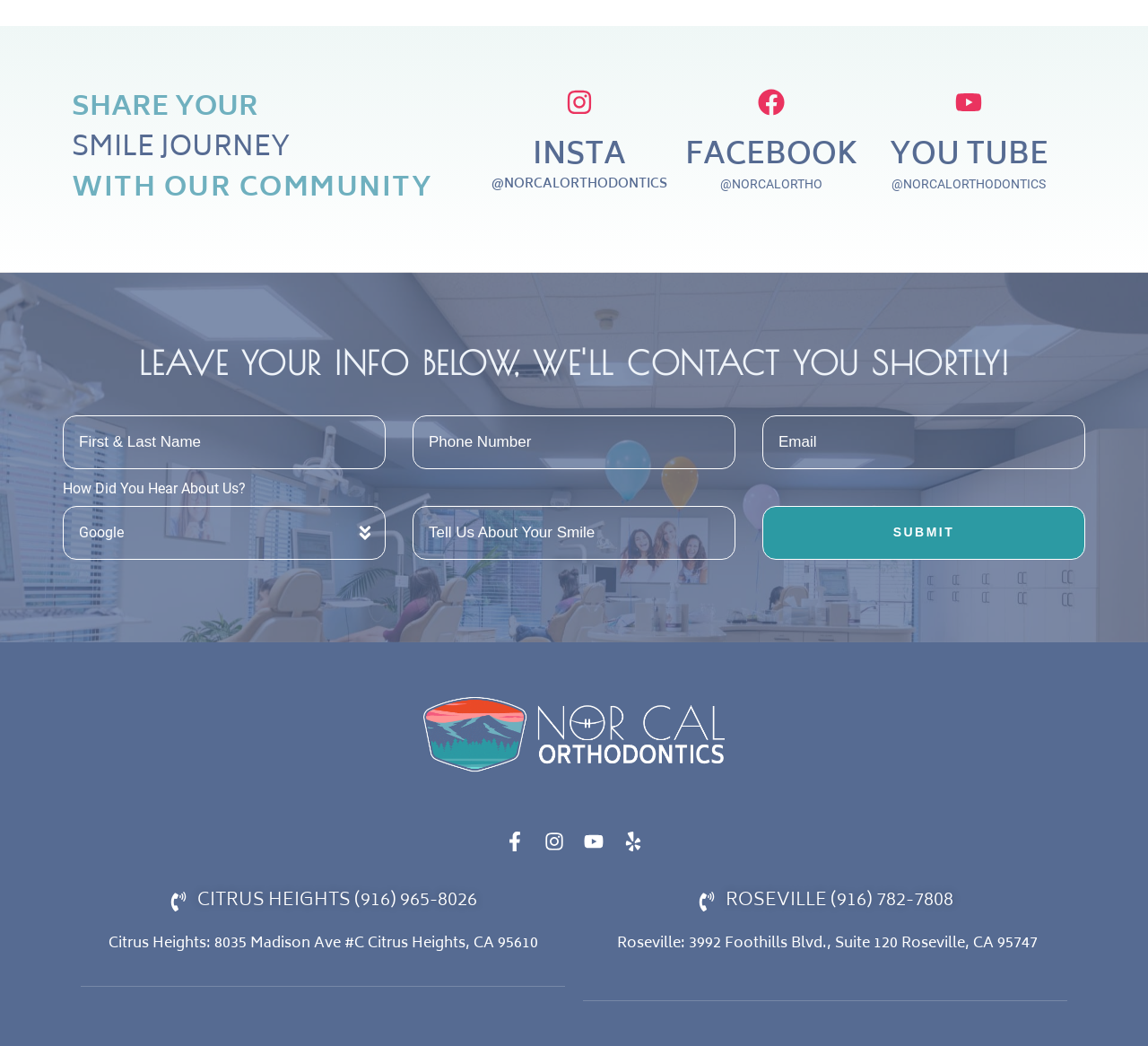Provide the bounding box coordinates, formatted as (top-left x, top-left y, bottom-right x, bottom-right y), with all values being floating point numbers between 0 and 1. Identify the bounding box of the UI element that matches the description: name="fields[c3680d7]" placeholder="First & Last Name"

[0.055, 0.397, 0.336, 0.449]